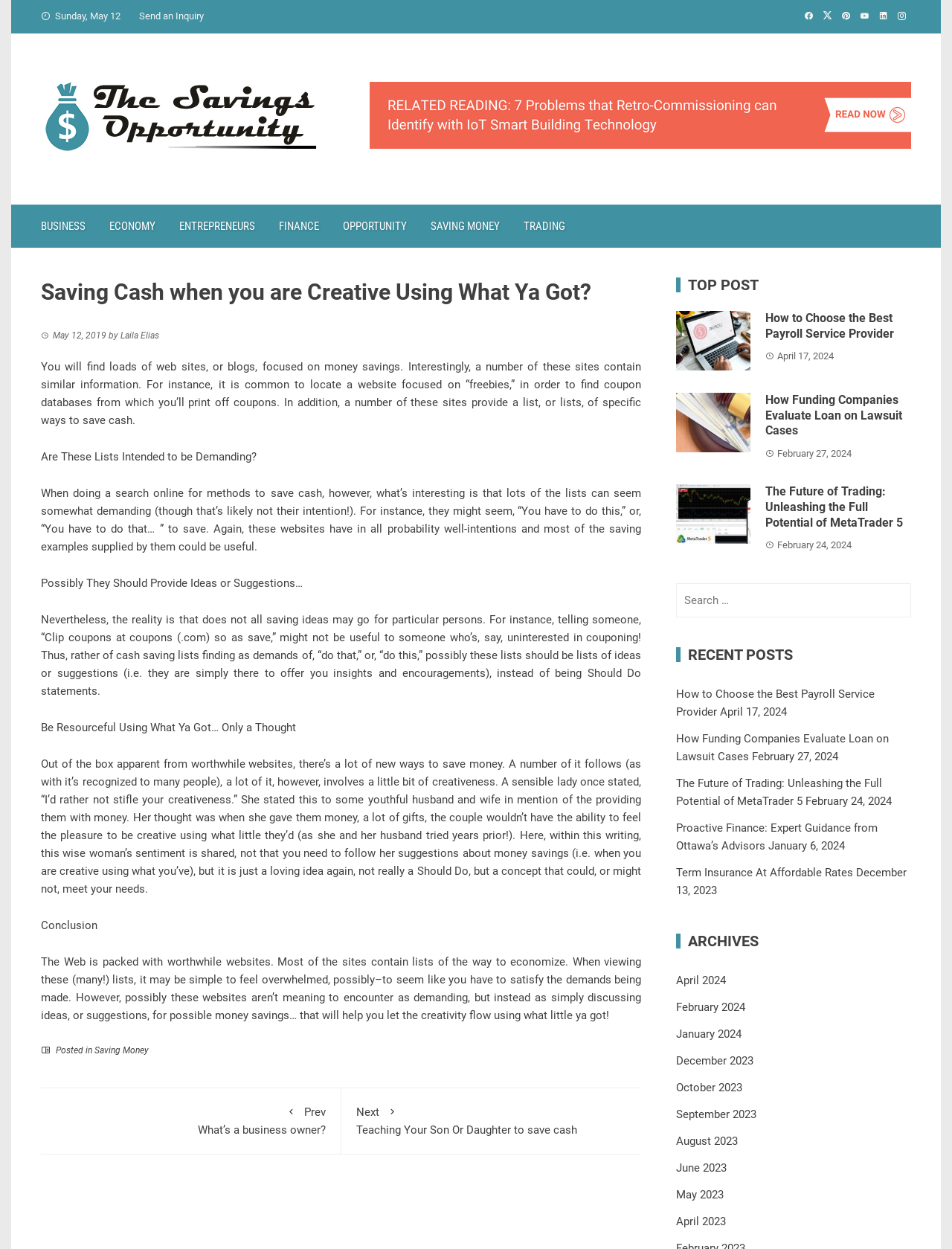Can you find the bounding box coordinates of the area I should click to execute the following instruction: "Go to the next page"?

[0.374, 0.883, 0.658, 0.91]